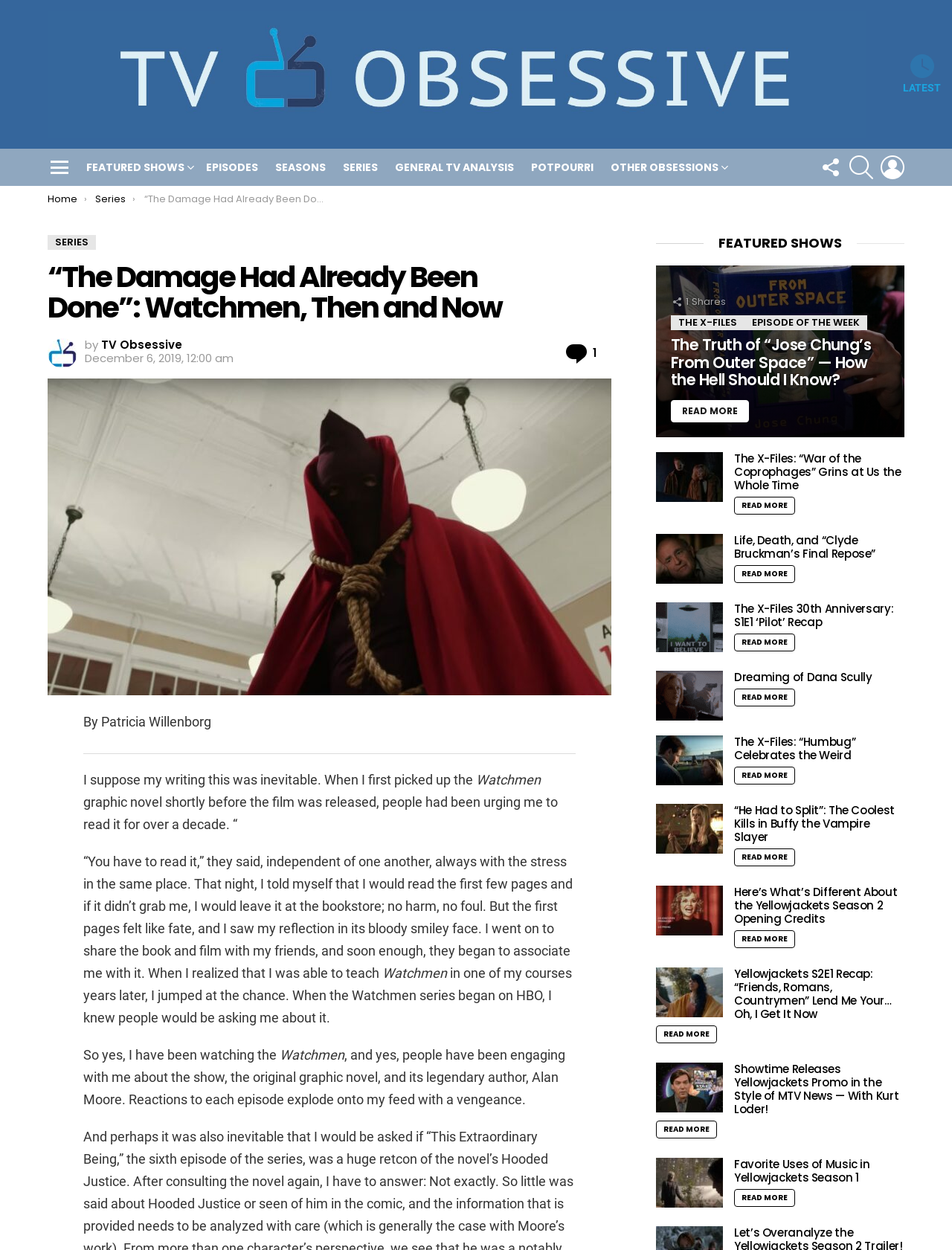Using the image as a reference, answer the following question in as much detail as possible:
How many articles are on this webpage?

I counted the number of article elements on the webpage, which are denoted by the 'article' schema. There are 5 article elements, each containing a link, image, and text.